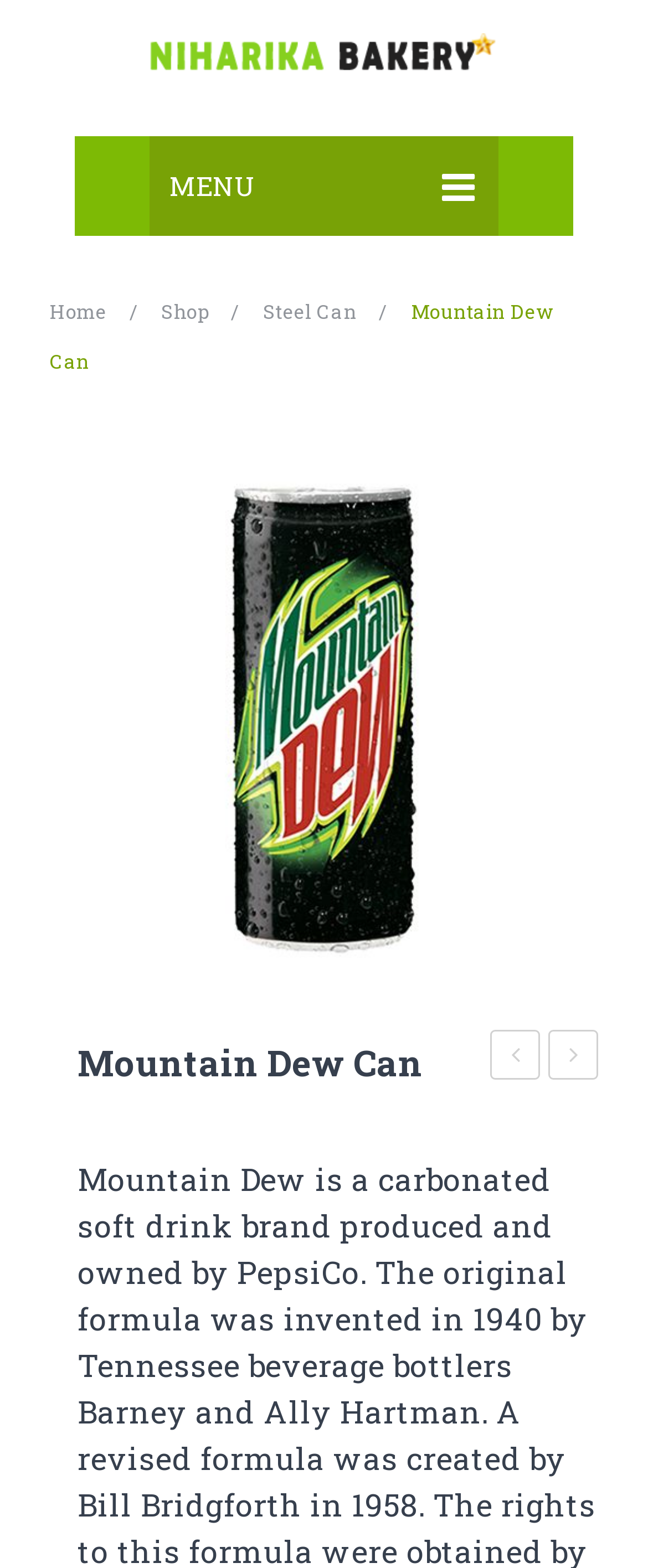Determine the bounding box coordinates for the HTML element described here: "Home".

[0.262, 0.156, 0.738, 0.198]